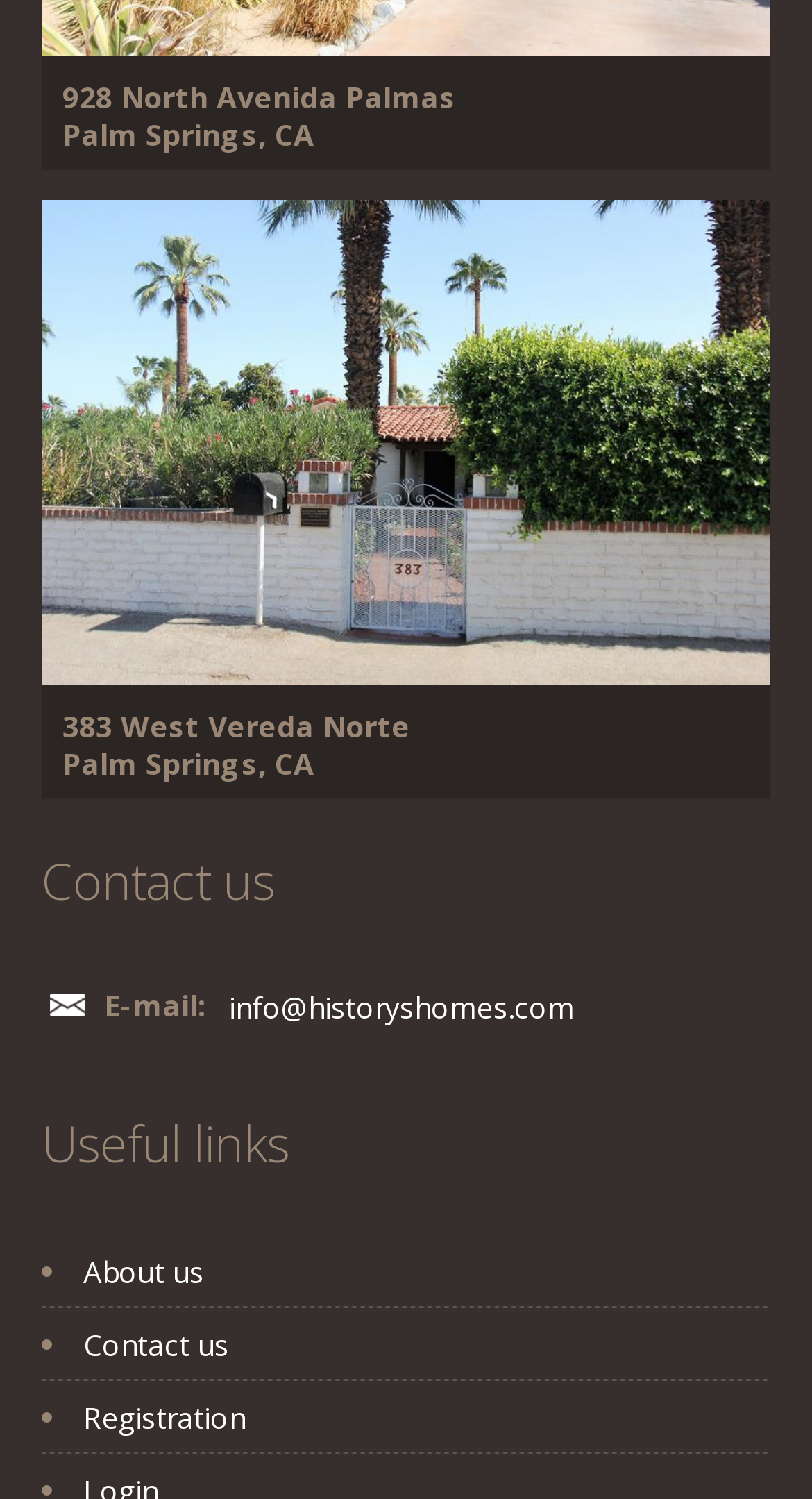How many links are in the 'Useful links' section?
With the help of the image, please provide a detailed response to the question.

The 'Useful links' section is located at the bottom of the webpage and contains three links: 'About us', 'Contact us', and 'Registration'. These links are indicated by the ListMarker elements and the corresponding link elements.